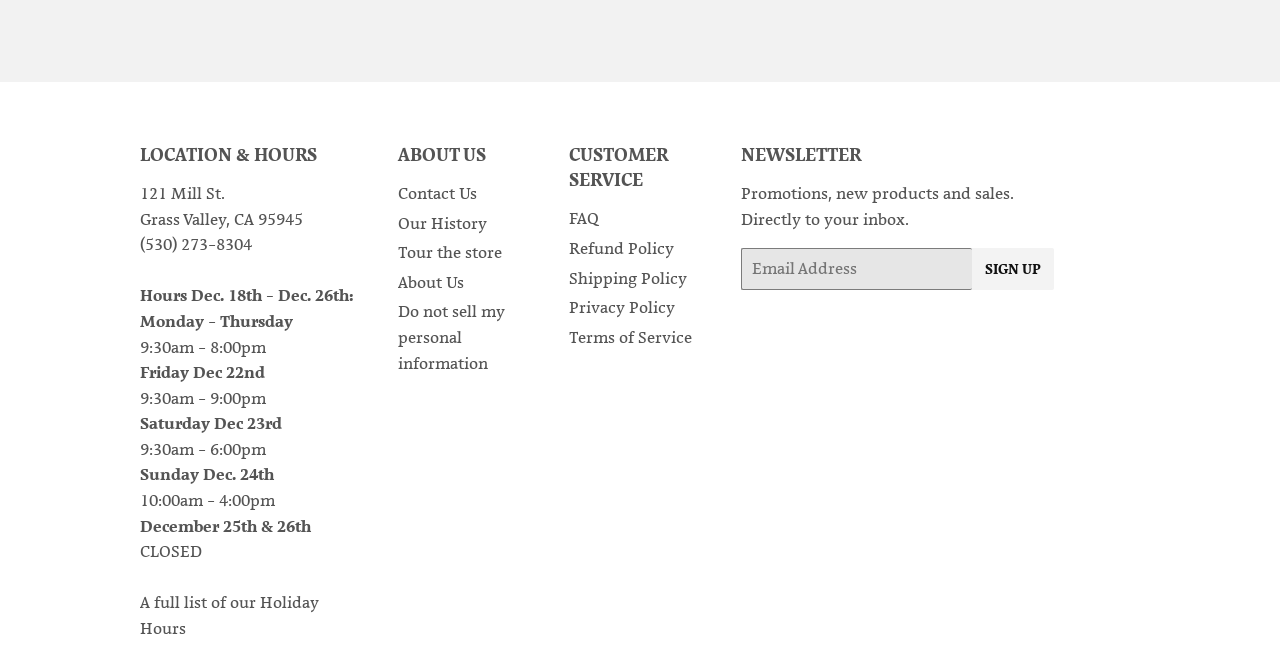Respond with a single word or phrase:
What is the phone number of the store?

(530) 273-8304